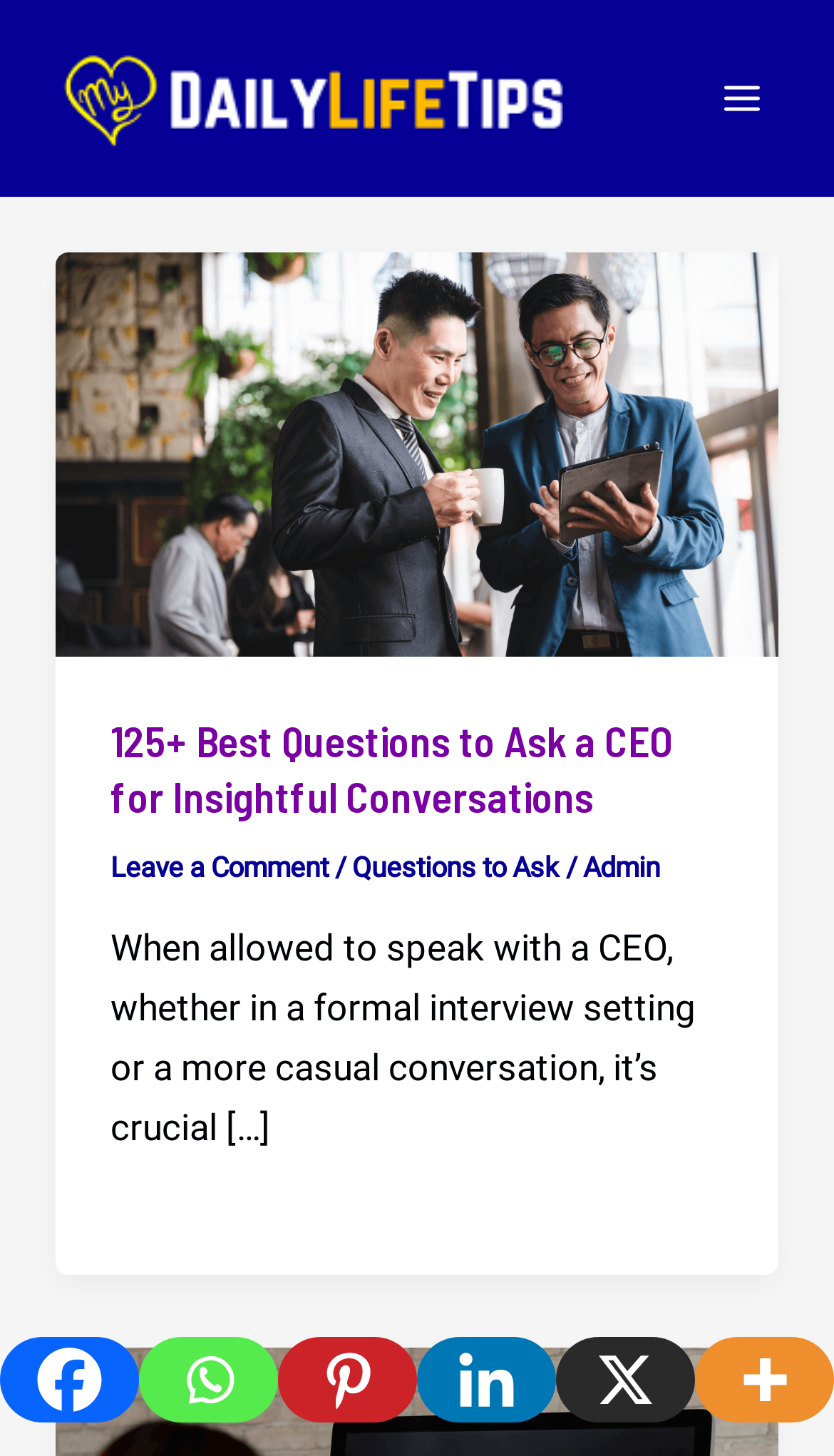Locate the bounding box coordinates of the element that needs to be clicked to carry out the instruction: "Read the article about questions to ask a CEO". The coordinates should be given as four float numbers ranging from 0 to 1, i.e., [left, top, right, bottom].

[0.024, 0.173, 0.976, 0.876]